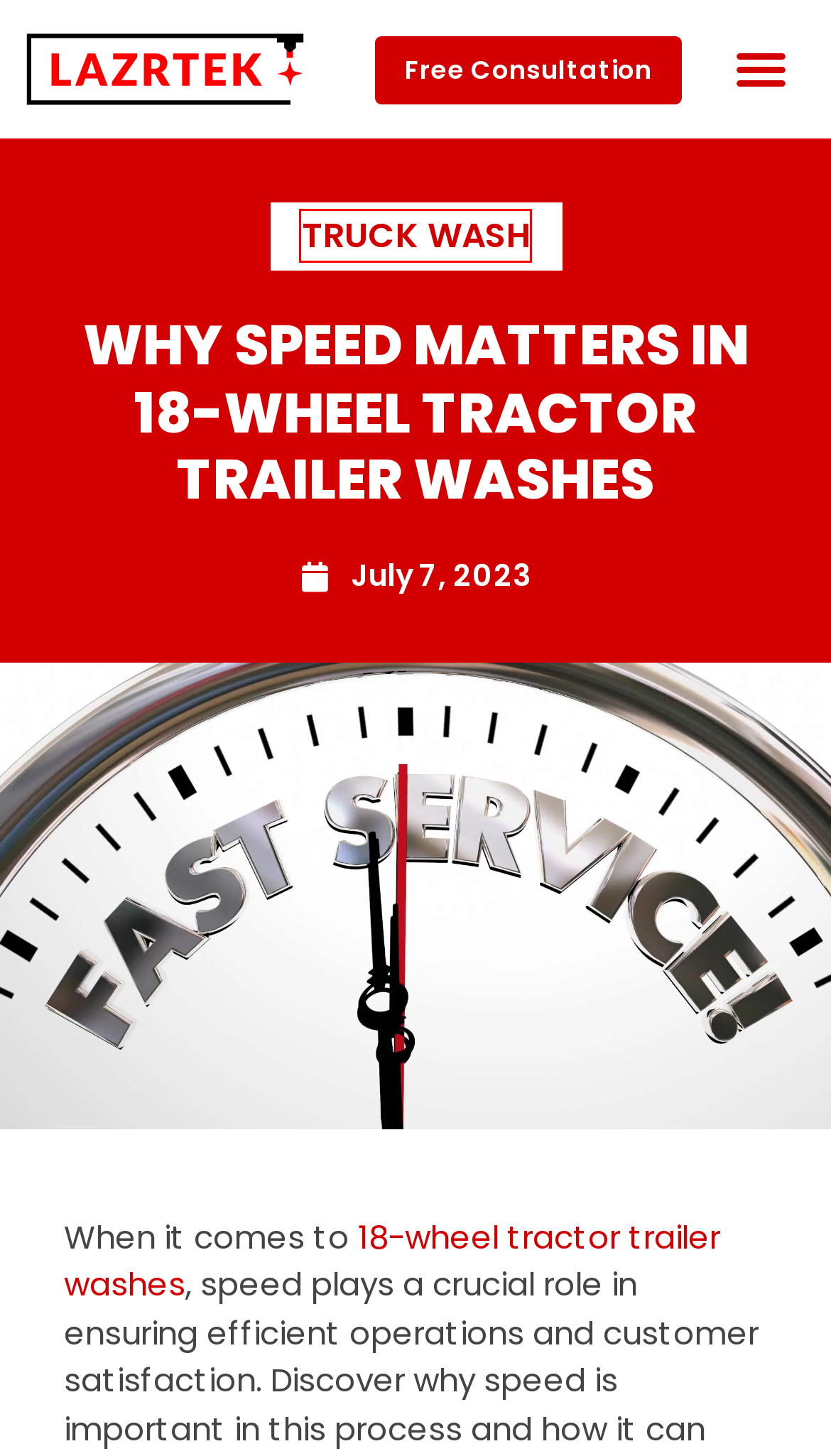Examine the screenshot of a webpage with a red rectangle bounding box. Select the most accurate webpage description that matches the new webpage after clicking the element within the bounding box. Here are the candidates:
A. Construction Vehicle Wash | LazrTek
B. Guide to Conducting a Successful LazrTek Truck Wash Feasibility Study
C. Truck Wash Archives | LazrTek
D. LazrTek Mobile Truck Wash App
E. Bus Wash | LazrTek
F. Home | LazrTek
G. Hybrid Wash | LazrTek
H. How banks and lenders view formal feasibility studies for new truck wash developments

C